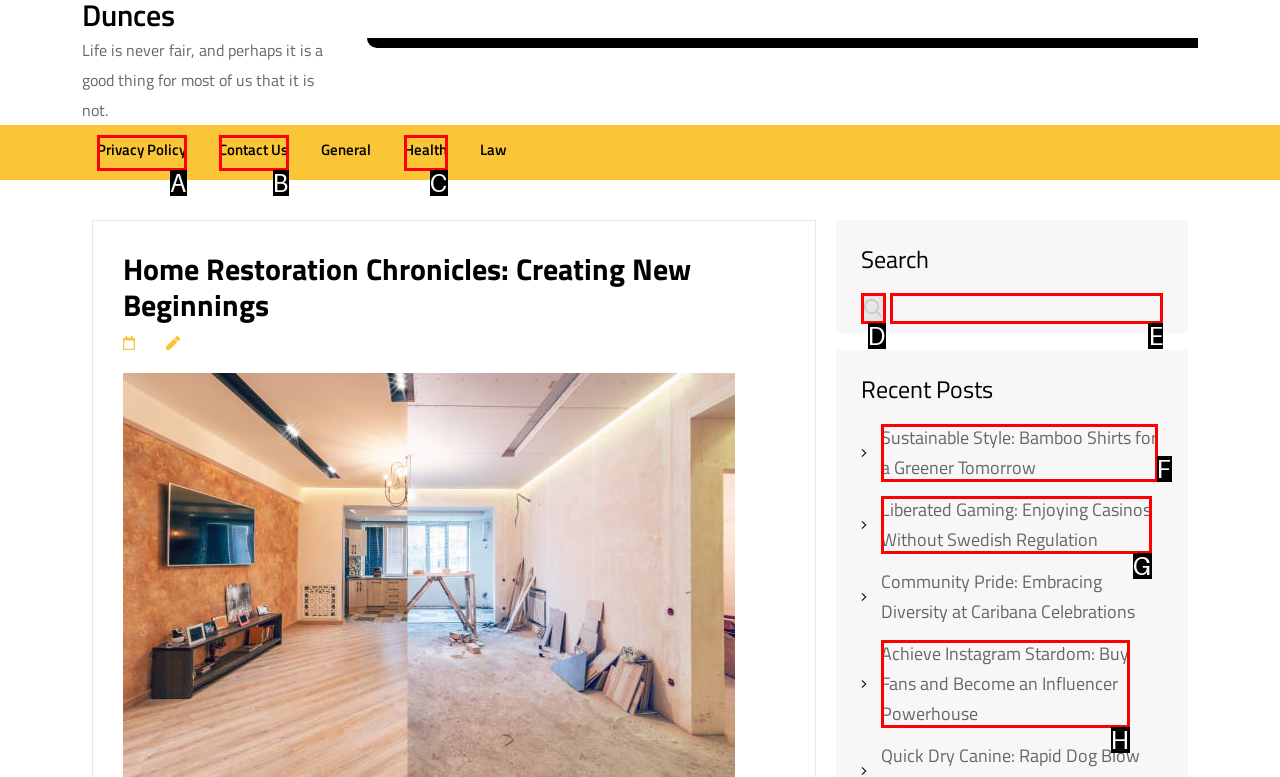Select the option that corresponds to the description: parent_node: Search name="s"
Respond with the letter of the matching choice from the options provided.

E